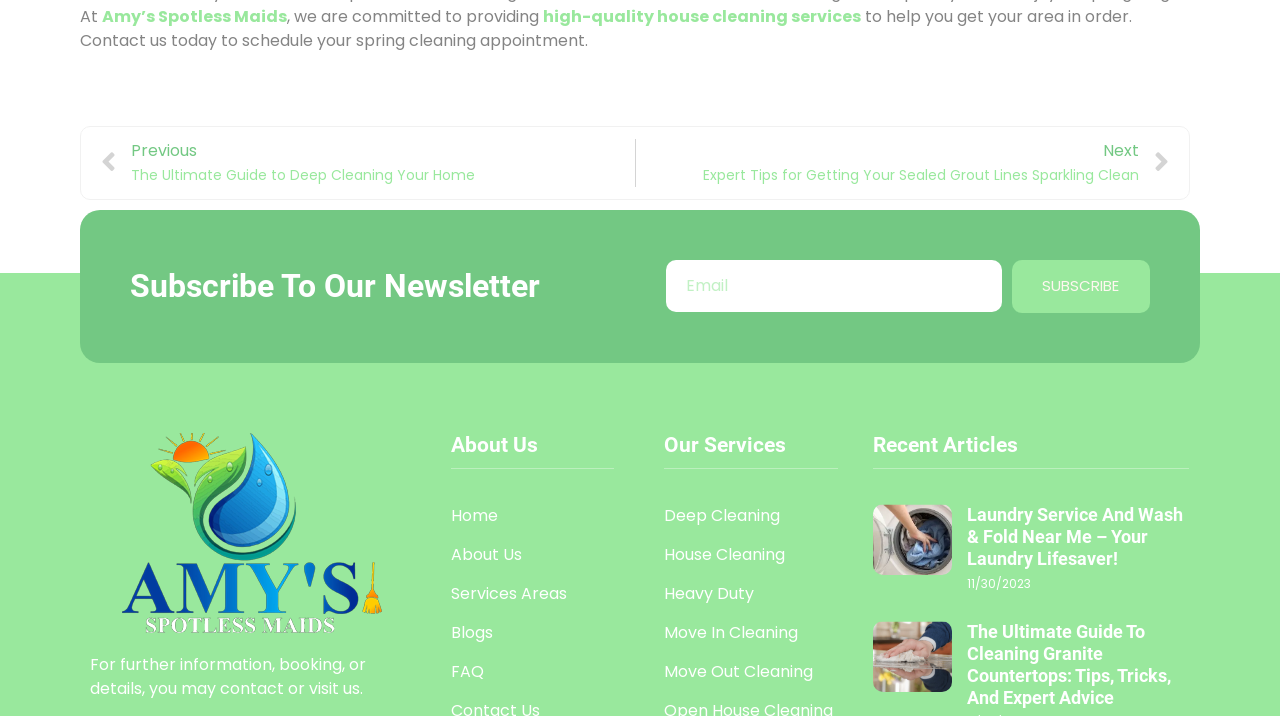Bounding box coordinates are to be given in the format (top-left x, top-left y, bottom-right x, bottom-right y). All values must be floating point numbers between 0 and 1. Provide the bounding box coordinate for the UI element described as: Beauty of Oil

None